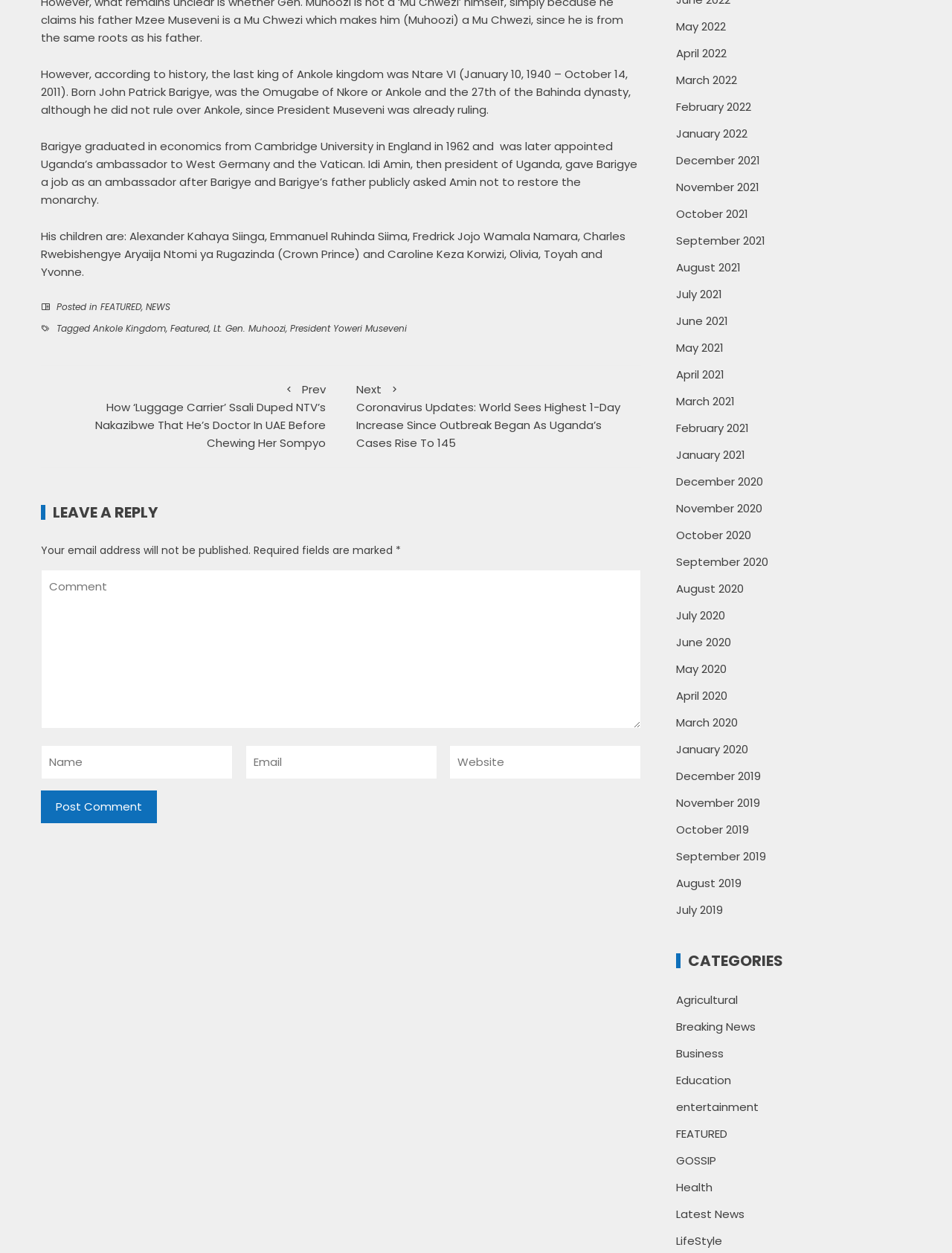Please specify the bounding box coordinates of the clickable region necessary for completing the following instruction: "Click on the 'Next' button". The coordinates must consist of four float numbers between 0 and 1, i.e., [left, top, right, bottom].

[0.374, 0.304, 0.658, 0.36]